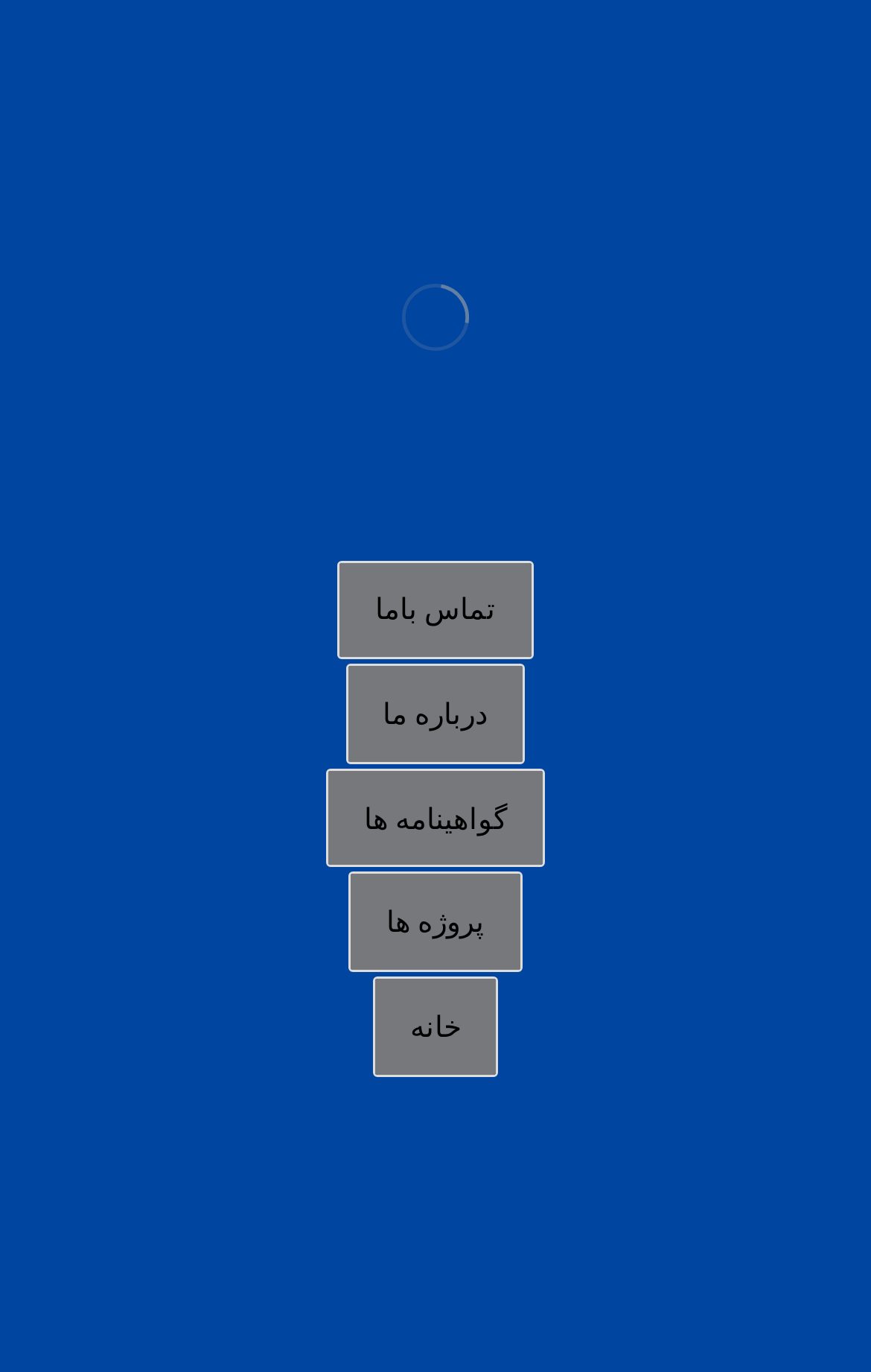How many links are on the webpage?
From the screenshot, supply a one-word or short-phrase answer.

18